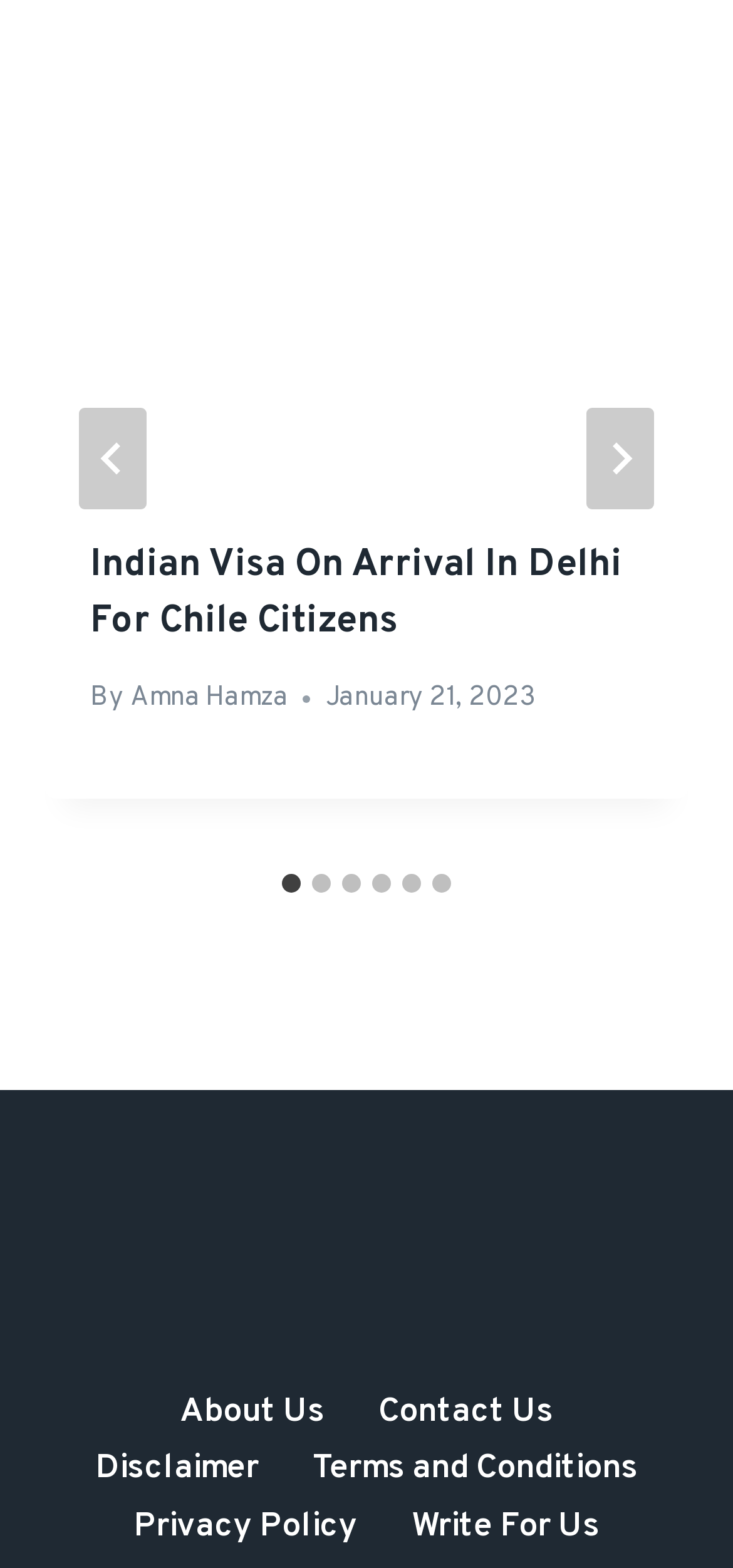Determine the coordinates of the bounding box that should be clicked to complete the instruction: "View the first article". The coordinates should be represented by four float numbers between 0 and 1: [left, top, right, bottom].

[0.062, 0.04, 0.938, 0.314]